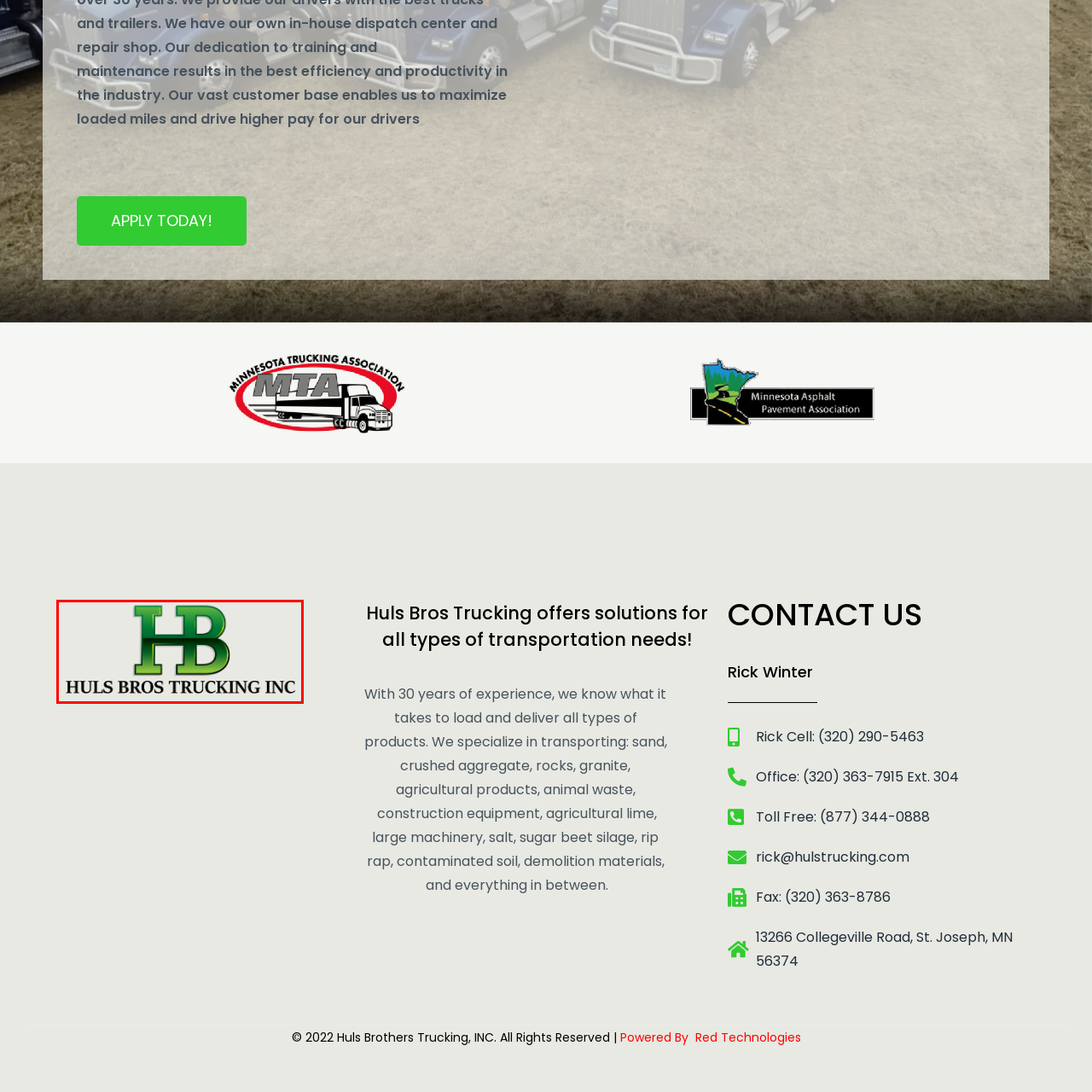Elaborate on the visual content inside the red-framed section with detailed information.

The image features the logo of Huls Bros Trucking Inc., prominently displaying the initials "HB" in a bold, stylized font. The letters are rendered in a vibrant green gradient, evoking a sense of growth and reliability, typical of the transportation and logistics industry. Below the initials, the full name "HULS BROS TRUCKING INC" is presented in a sleek, modern font, providing clarity and professionalism. This logo reflects the company's commitment to delivering top-notch transportation solutions, supported by thirty years of experience in the field.